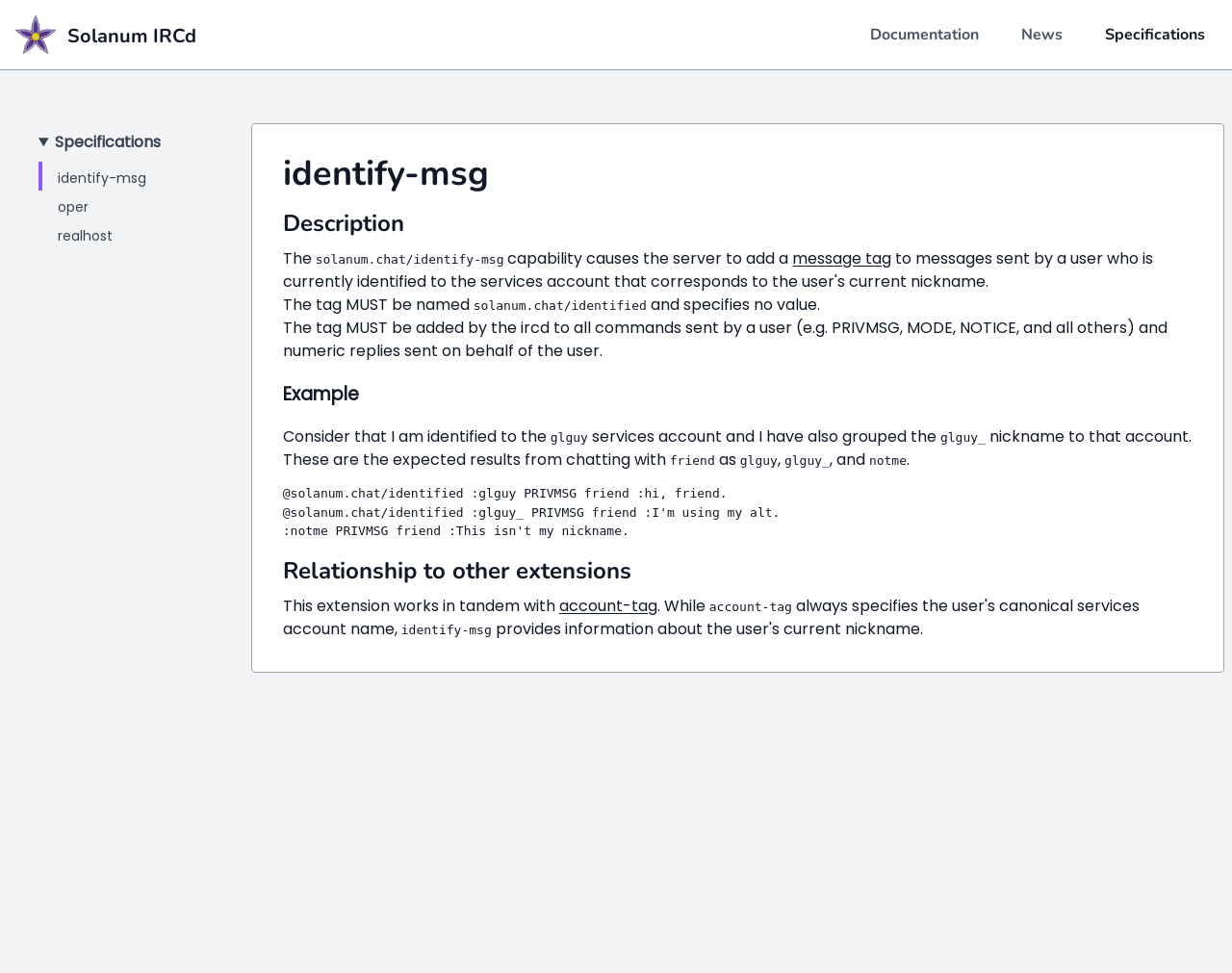Predict the bounding box coordinates of the UI element that matches this description: "message tag". The coordinates should be in the format [left, top, right, bottom] with each value between 0 and 1.

[0.643, 0.254, 0.724, 0.277]